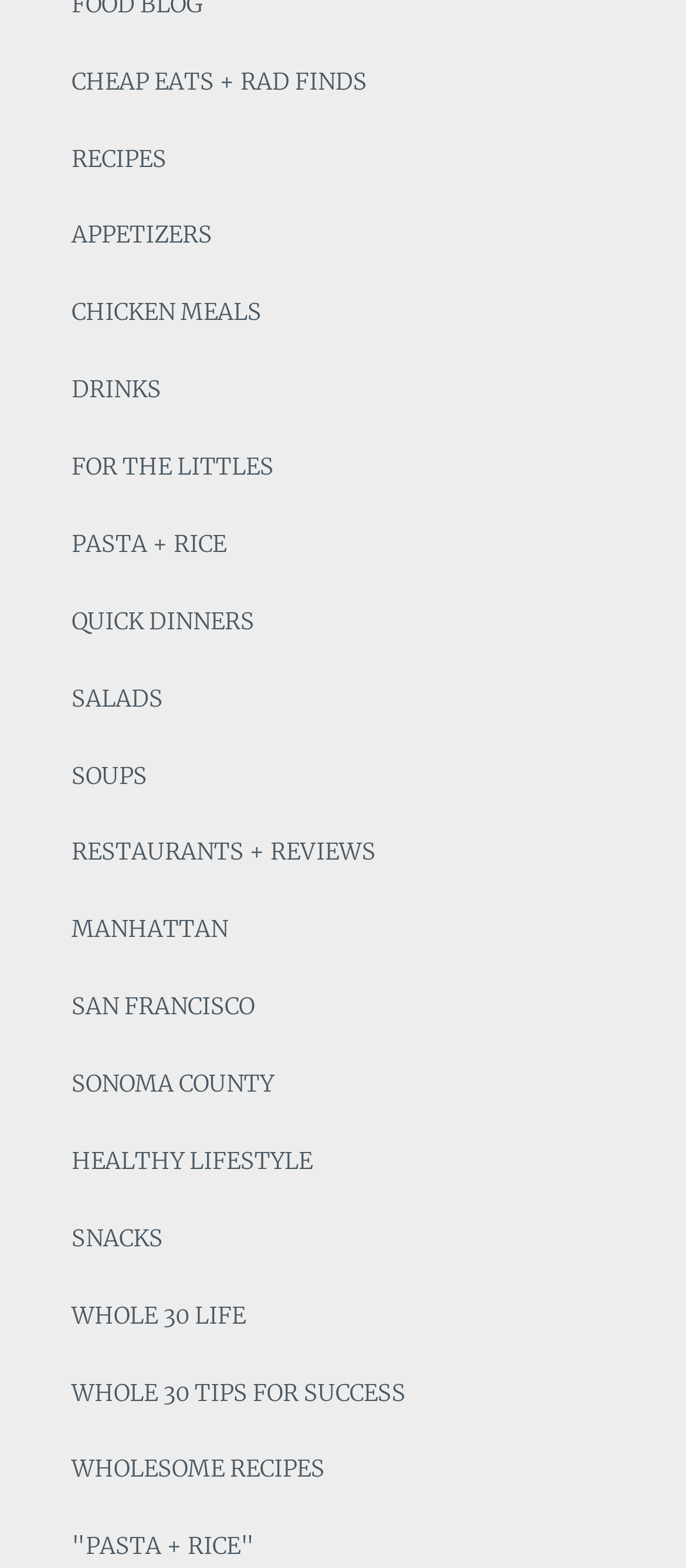What type of content is available on this website?
Using the image, elaborate on the answer with as much detail as possible.

Based on the links available on the webpage, it appears that the website provides various types of recipes, including appetizers, chicken meals, drinks, and more, as well as reviews of restaurants.